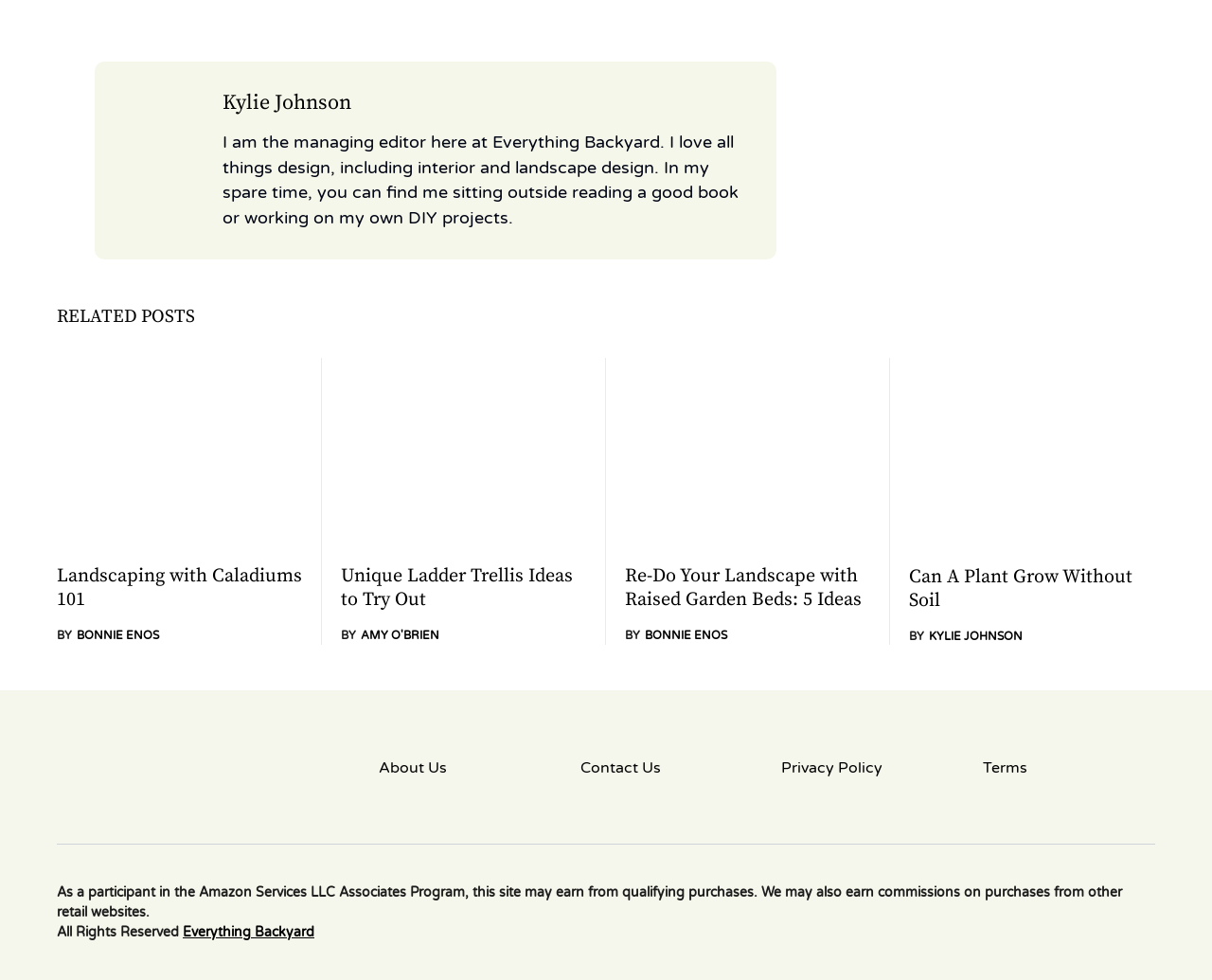Highlight the bounding box coordinates of the region I should click on to meet the following instruction: "Click on the link to read about Landscaping with Caladiums 101".

[0.047, 0.576, 0.249, 0.624]